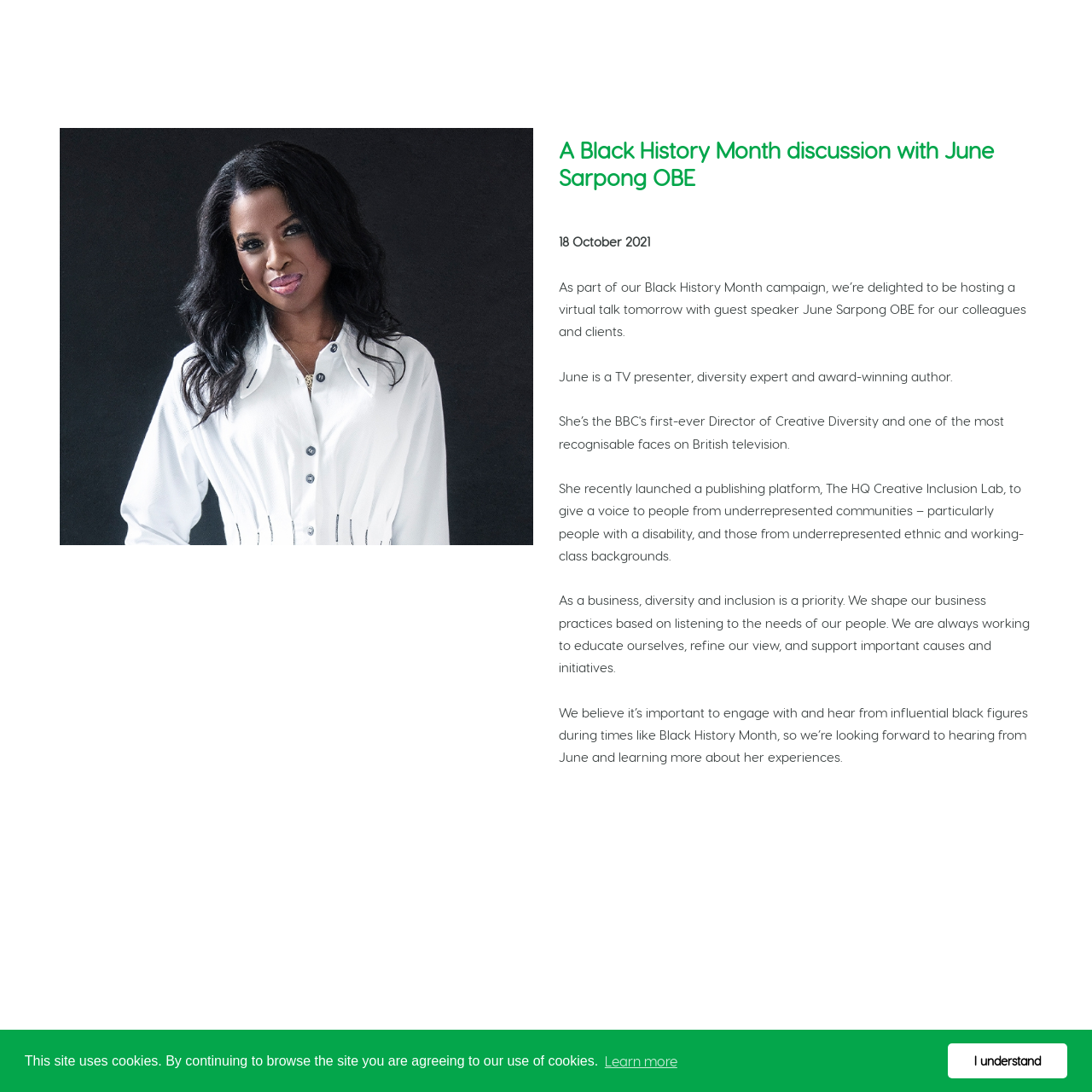Reply to the question with a single word or phrase:
What is the priority of the business?

Diversity and inclusion